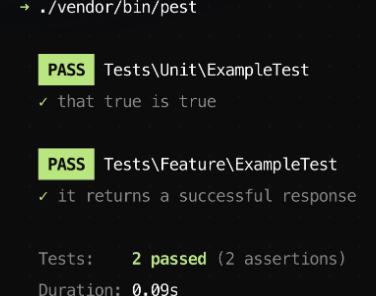Provide a one-word or one-phrase answer to the question:
What is the duration of the test run?

0.09 seconds